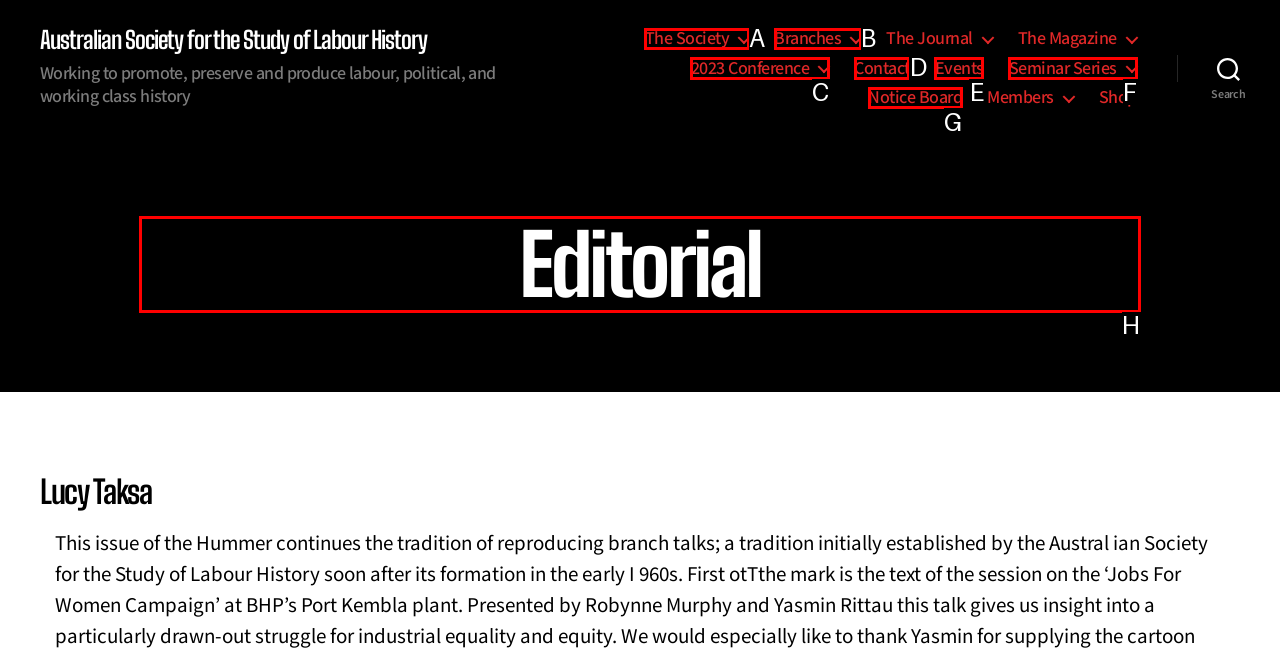Identify the letter of the UI element you should interact with to perform the task: read the editorial
Reply with the appropriate letter of the option.

H